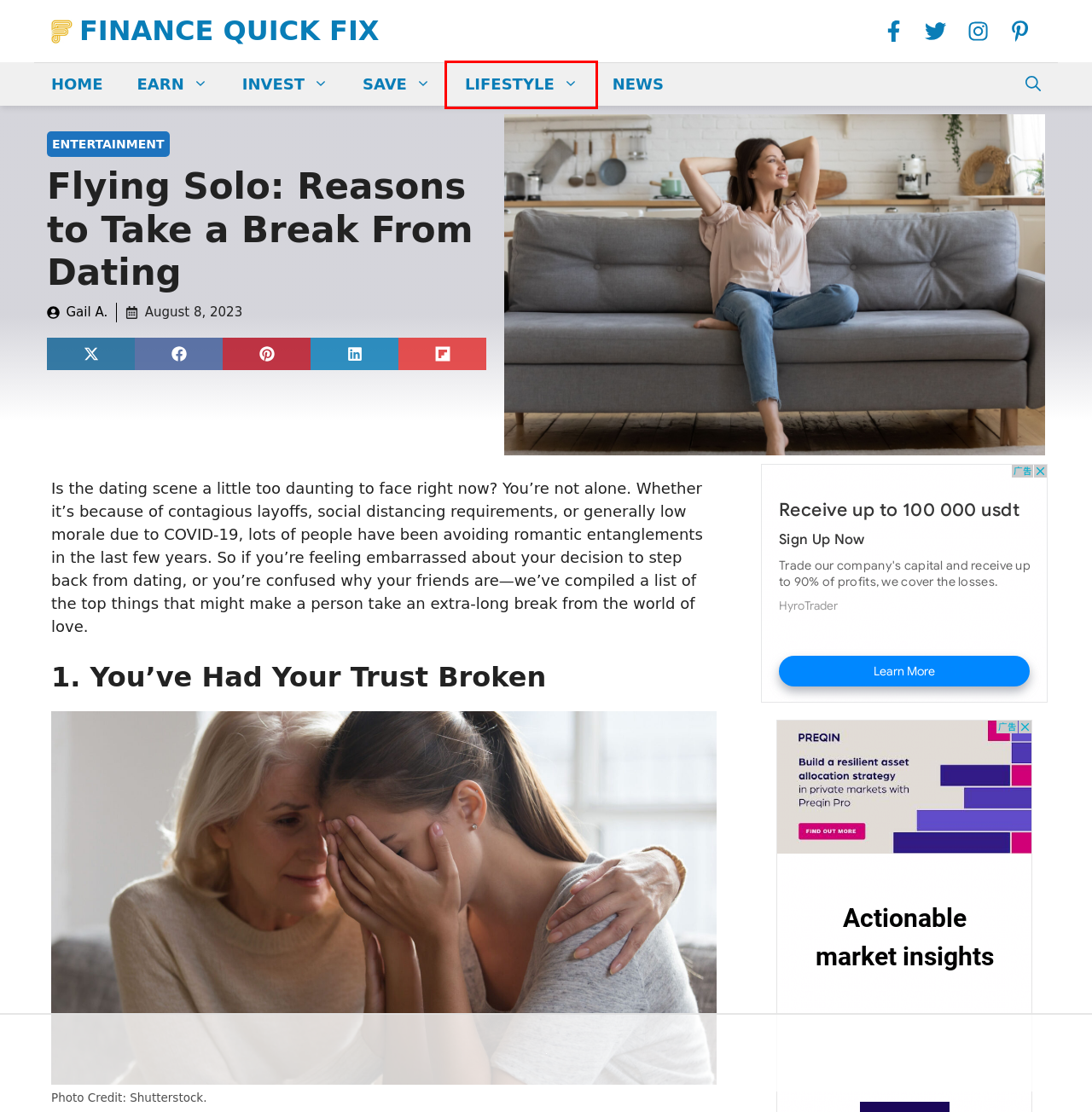Given a screenshot of a webpage with a red rectangle bounding box around a UI element, select the best matching webpage description for the new webpage that appears after clicking the highlighted element. The candidate descriptions are:
A. News Archives - Finance Quick Fix
B. How to Make Money Archives - Finance Quick Fix
C. Finance Quick Fix
D. Save Archives - Finance Quick Fix
E. Grow Your Money Archives - Finance Quick Fix
F. Earn Archives - Finance Quick Fix
G. Lifestyle Archives - Finance Quick Fix
H. Entertainment Archives - Finance Quick Fix

G